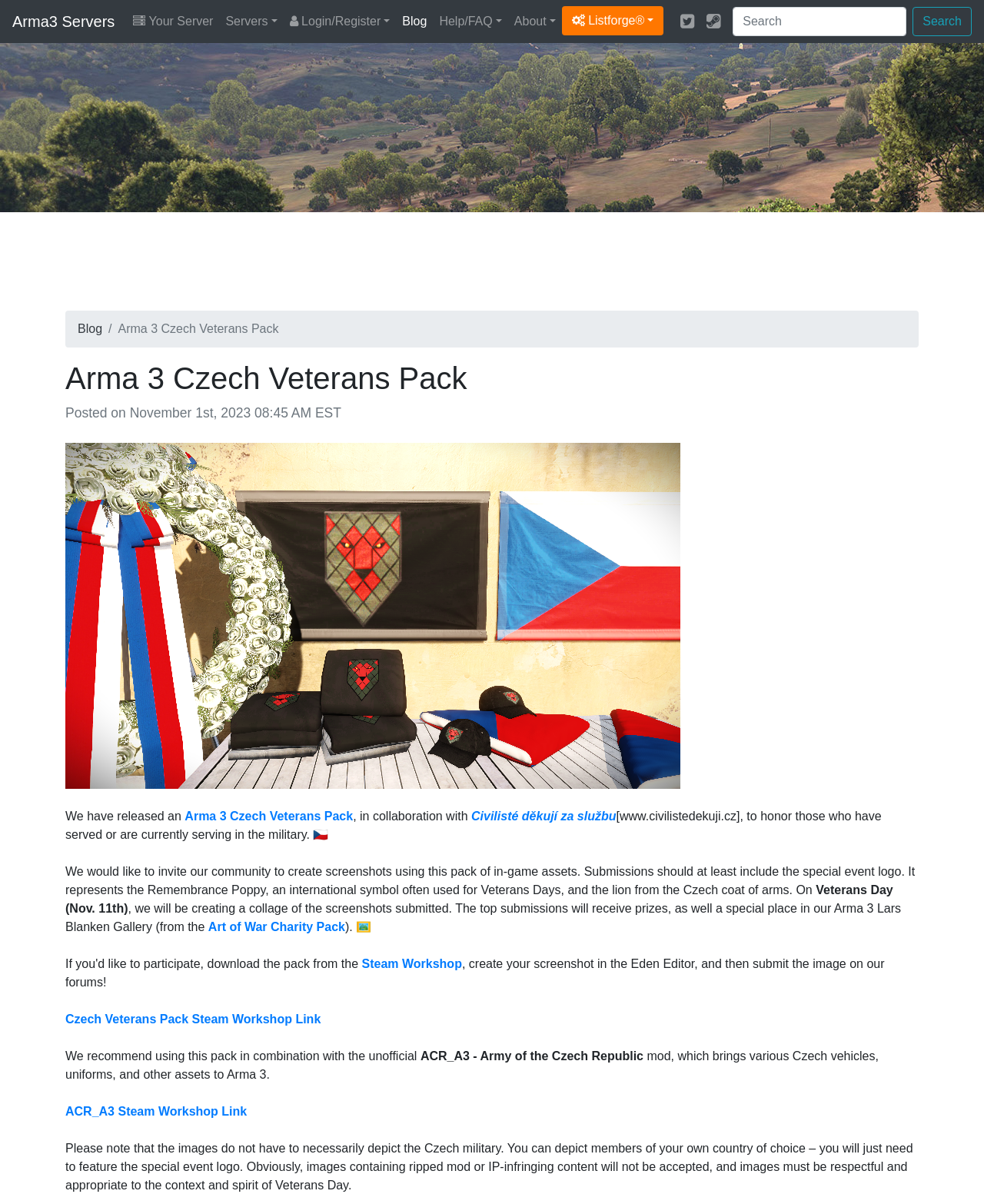What is the theme of the screenshots to be submitted for the event?
Please provide a comprehensive and detailed answer to the question.

The webpage states that the screenshots should feature the special event logo and can depict members of the military, either from the Czech Republic or from the submitter's own country of choice, indicating that the theme is related to members of the military.